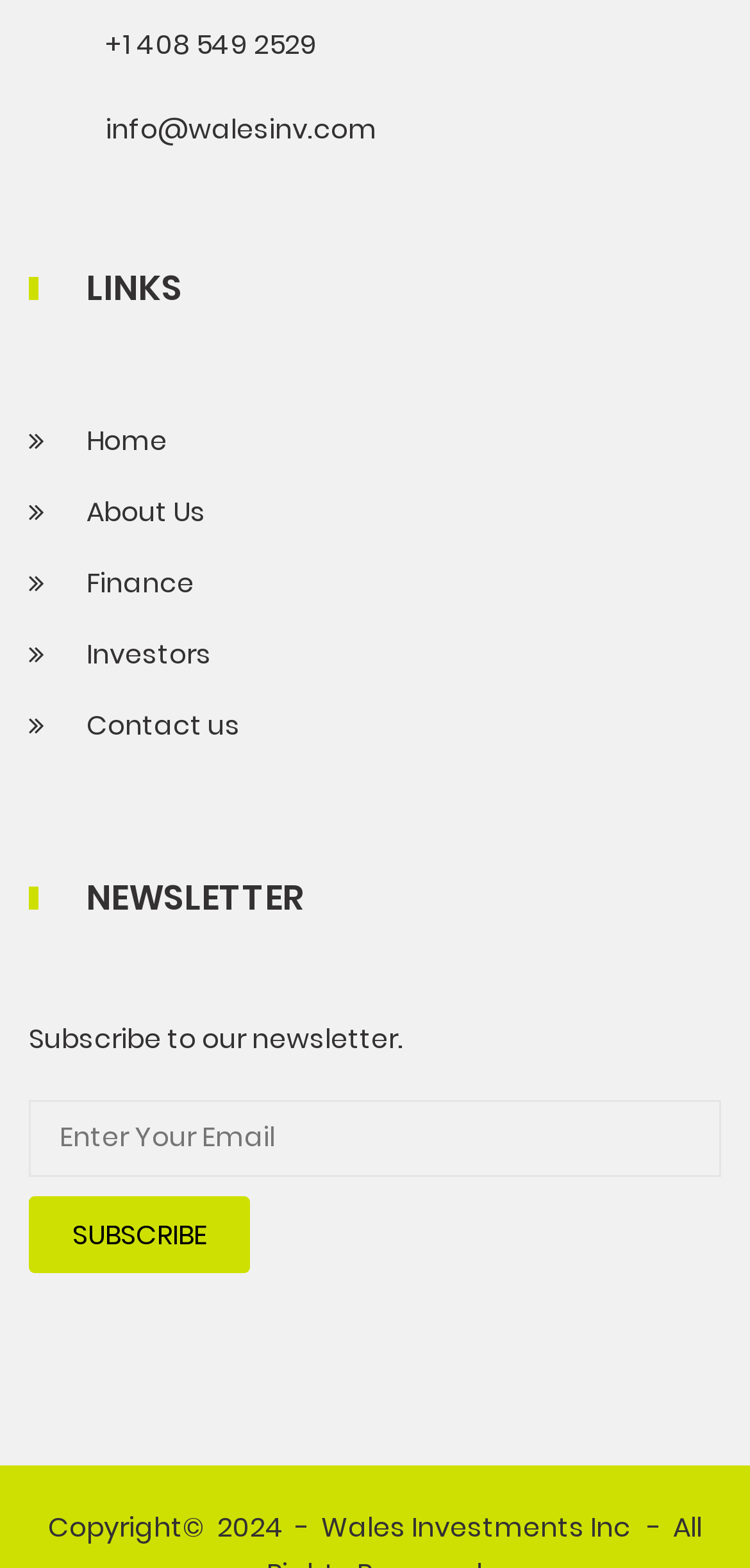Identify the bounding box coordinates of the clickable region to carry out the given instruction: "go to December 2022".

None